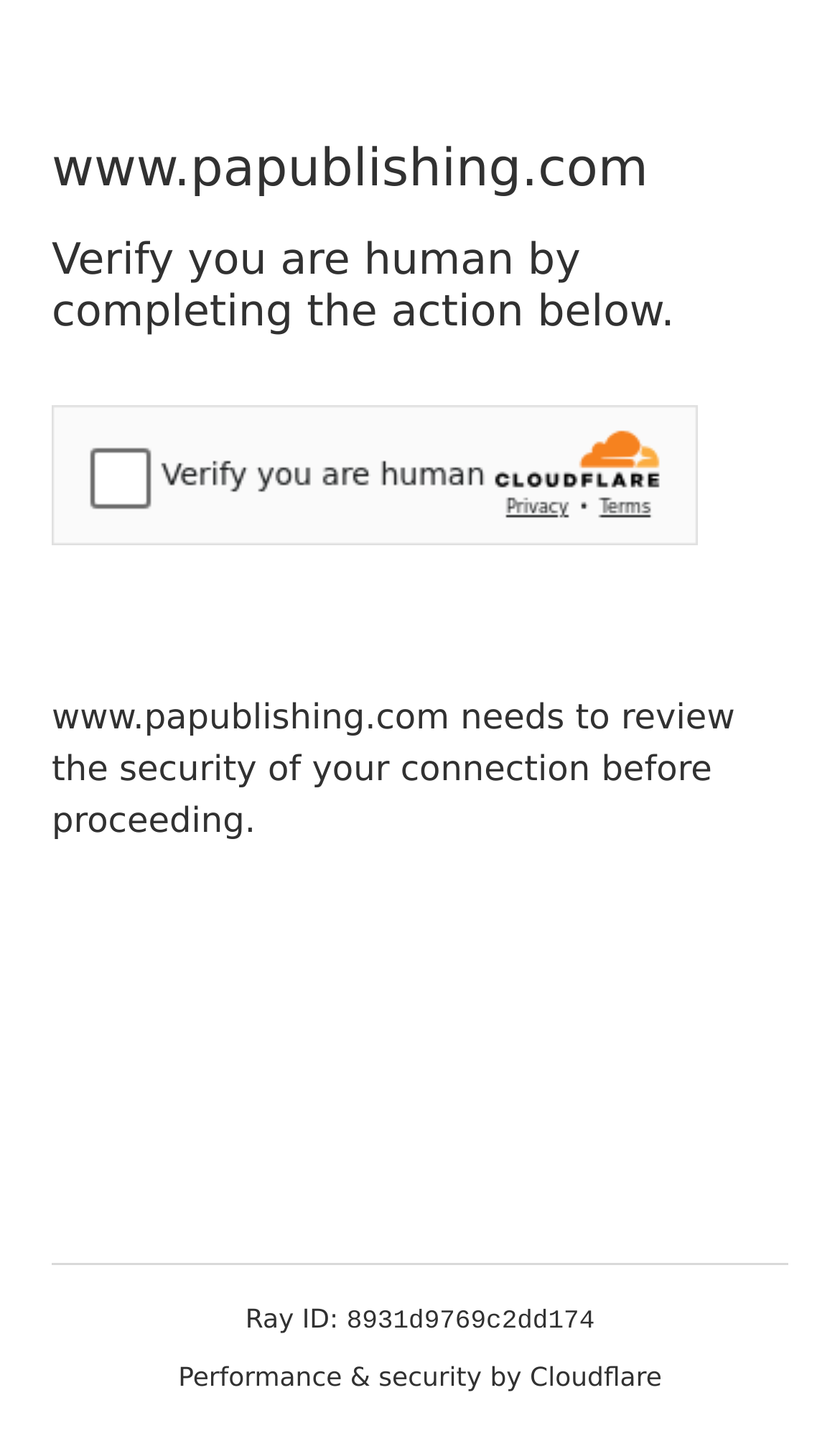Carefully examine the image and provide an in-depth answer to the question: What is providing performance and security?

Cloudflare is providing performance and security to the website, as indicated by the StaticText element 'Performance & security by Cloudflare' at the bottom of the page.